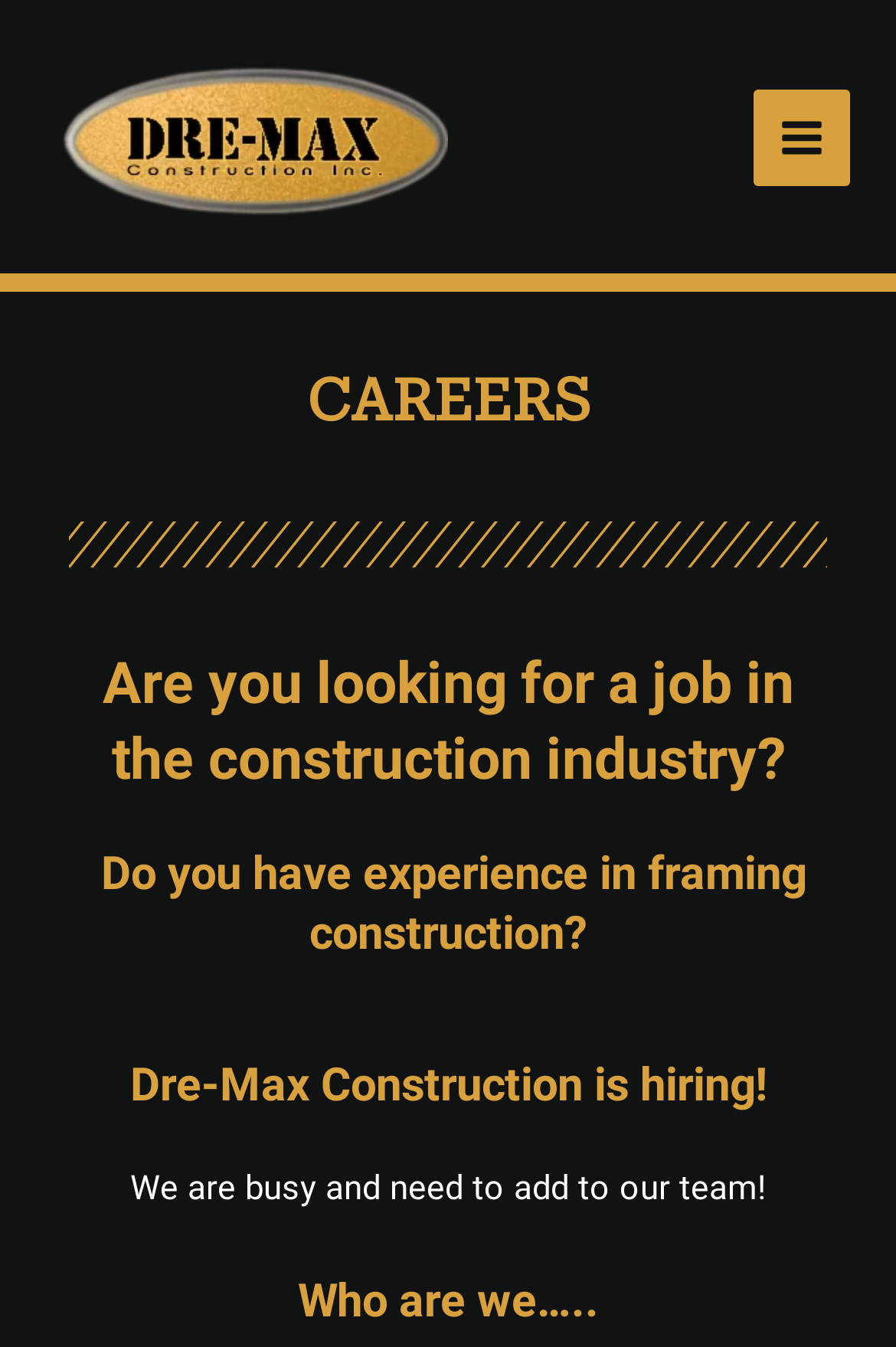What is the purpose of the webpage?
Look at the image and respond with a one-word or short-phrase answer.

Job hiring